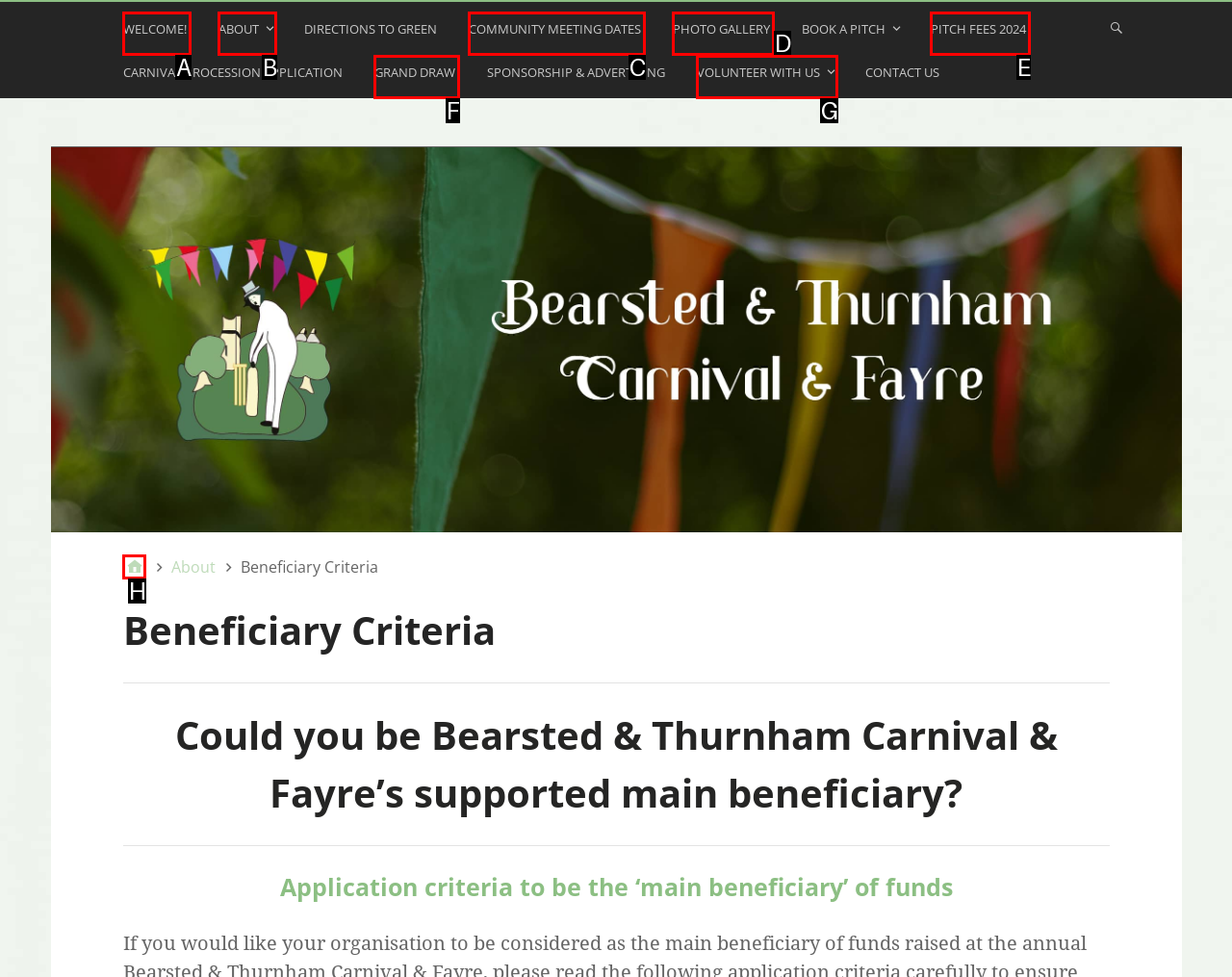Tell me which one HTML element best matches the description: Community Meeting Dates
Answer with the option's letter from the given choices directly.

C